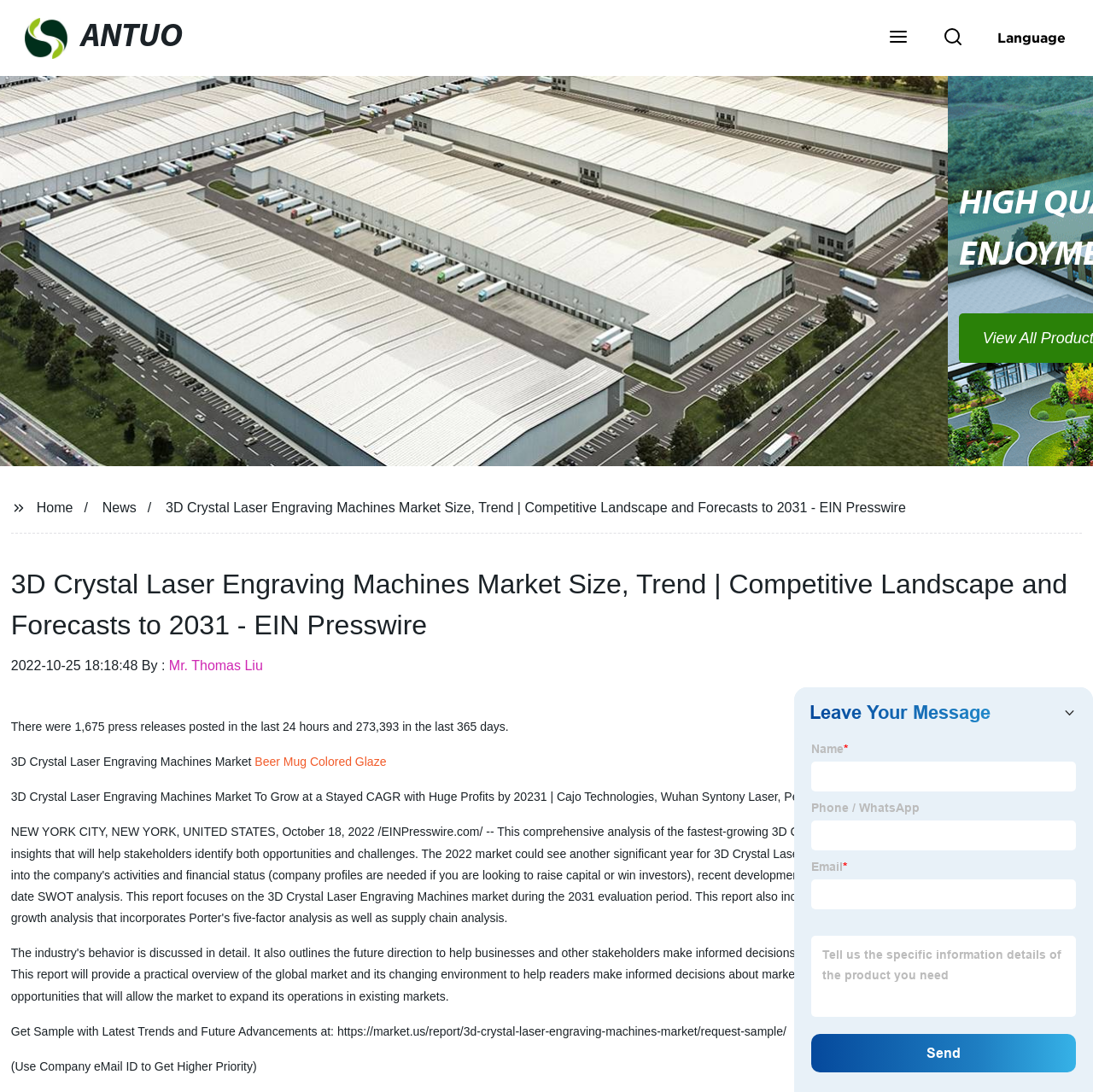Based on the image, provide a detailed and complete answer to the question: 
What is the number of press releases posted in the last 24 hours?

I found the answer by looking at the StaticText element with the OCR text 'There were 1,675 press releases posted in the last 24 hours and 273,393 in the last 365 days.'